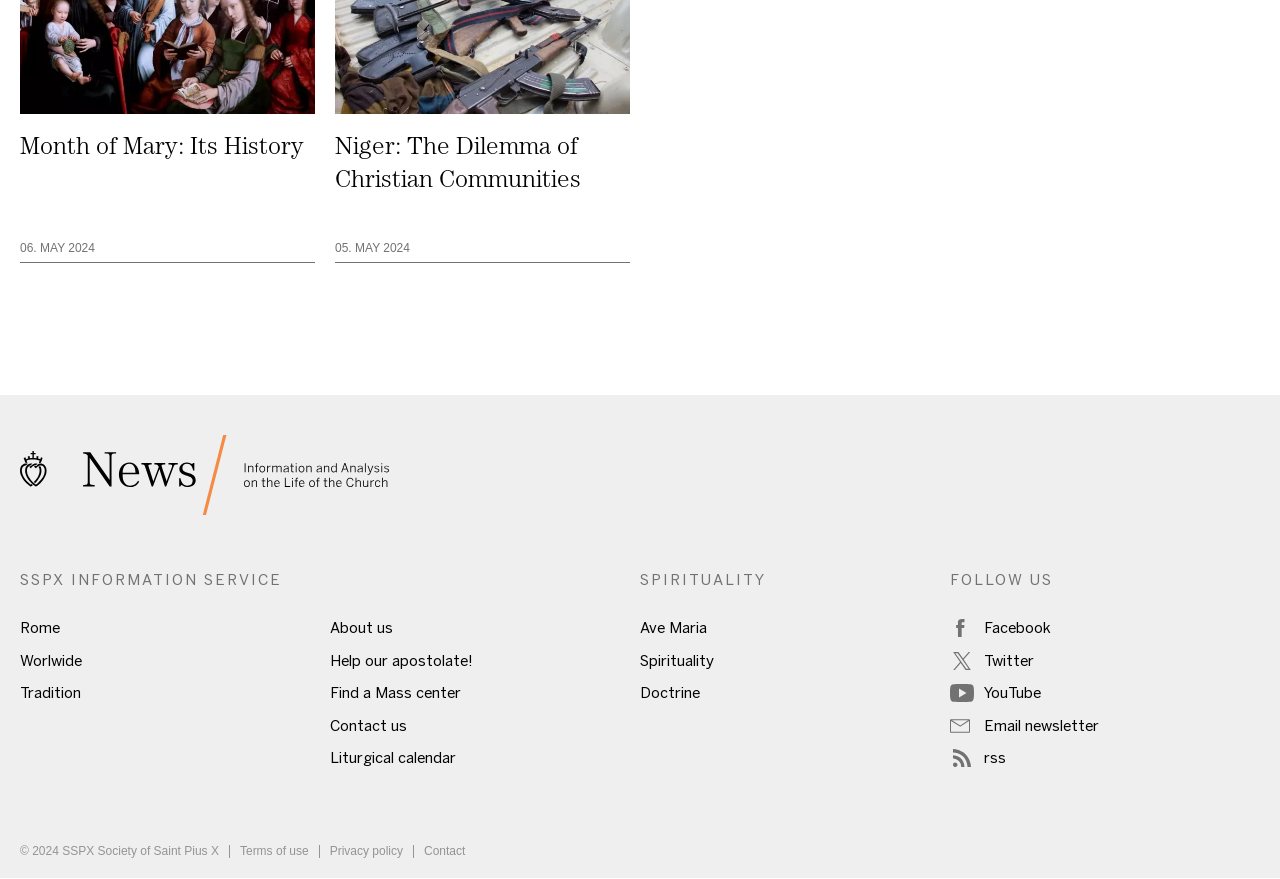What is the date of the first news article?
Look at the screenshot and give a one-word or phrase answer.

06. MAY 2024